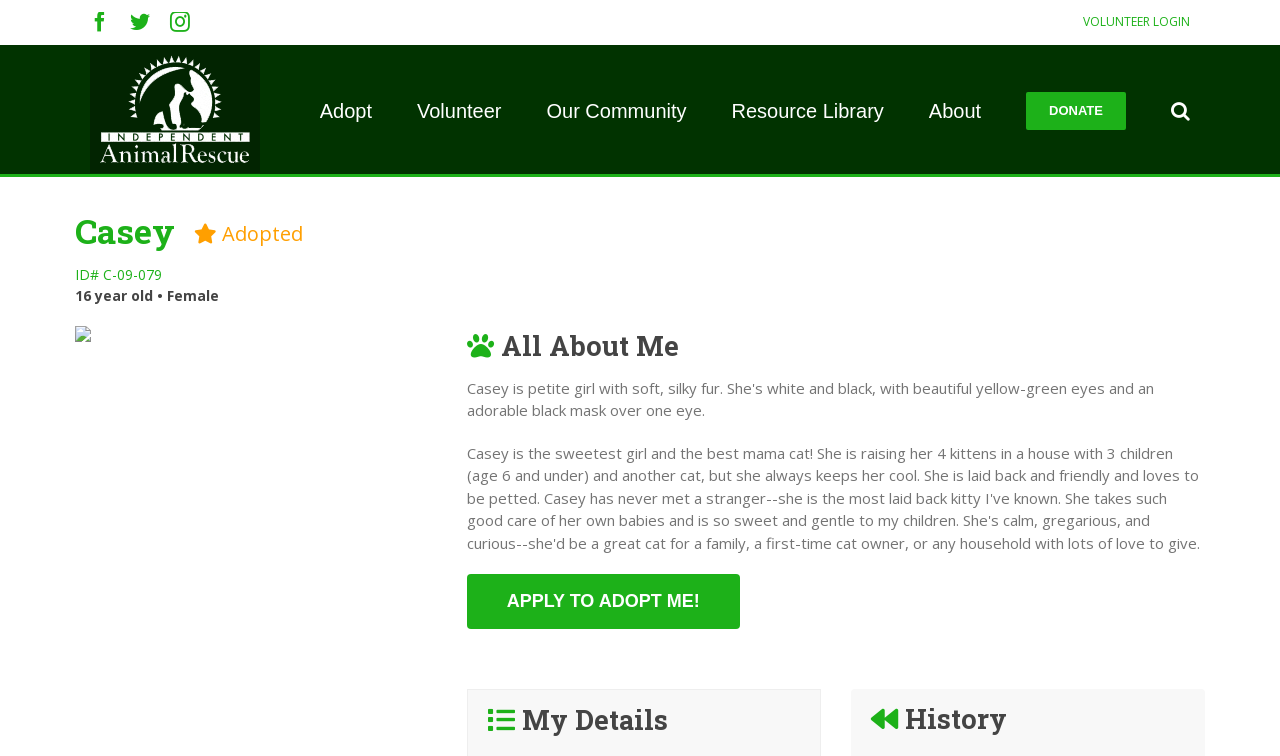Provide your answer to the question using just one word or phrase: How old is the animal?

16 years old